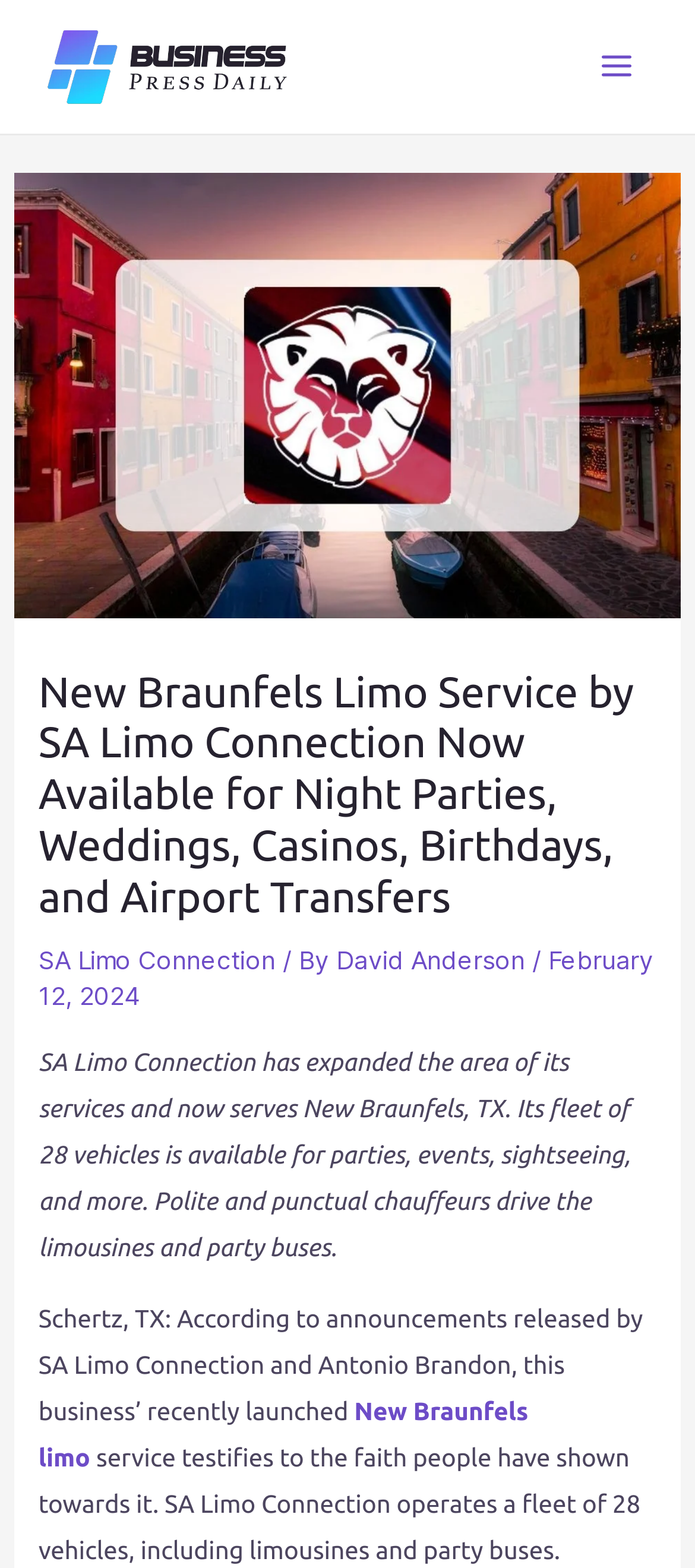Reply to the question with a brief word or phrase: How many vehicles are available for service?

28